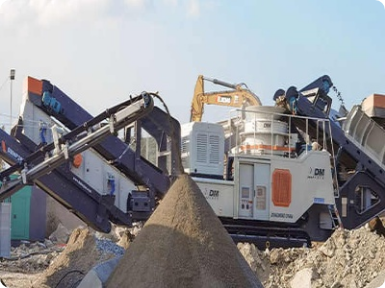What color is the machinery in the image?
Deliver a detailed and extensive answer to the question.

The caption specifically mentions that the machinery features 'shades of gray and orange', which identifies it as being from a recognized manufacturer.